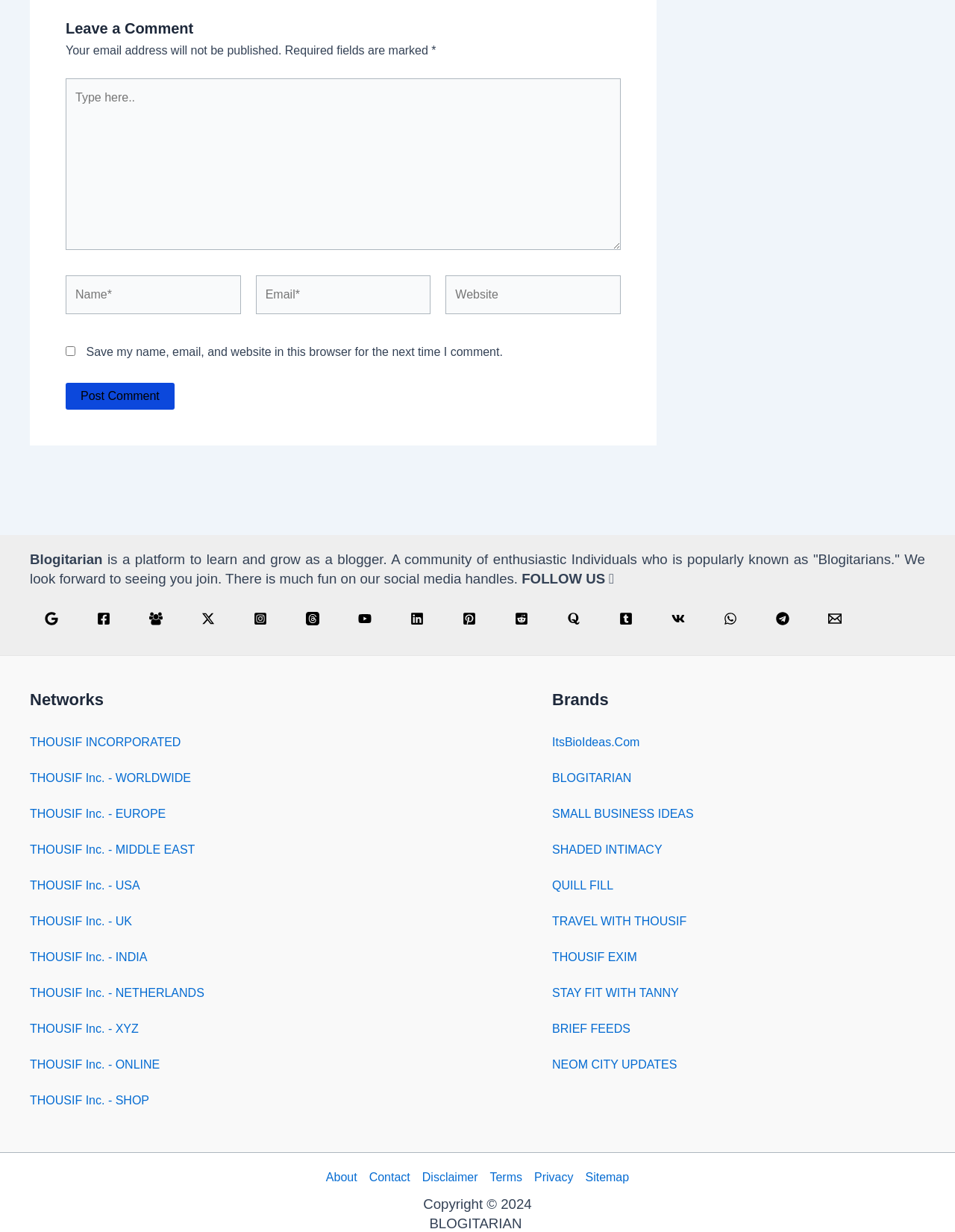Please identify the bounding box coordinates of the element I need to click to follow this instruction: "Post a comment".

[0.069, 0.31, 0.183, 0.332]